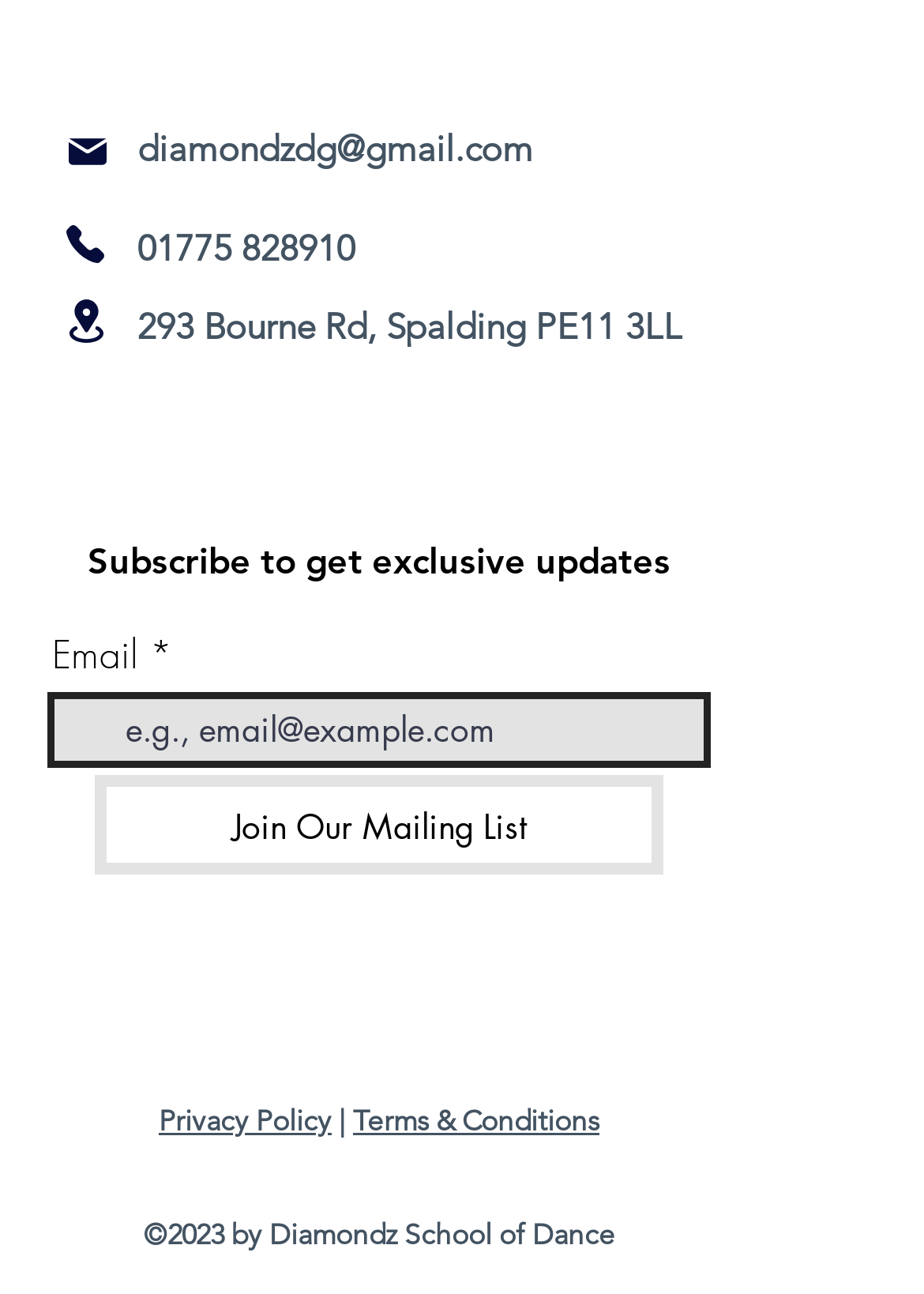Refer to the image and answer the question with as much detail as possible: What social media platforms are available?

The social media platforms available can be found on the webpage, specifically in the 'Social Bar' section, where there are links to Facebook and Instagram.